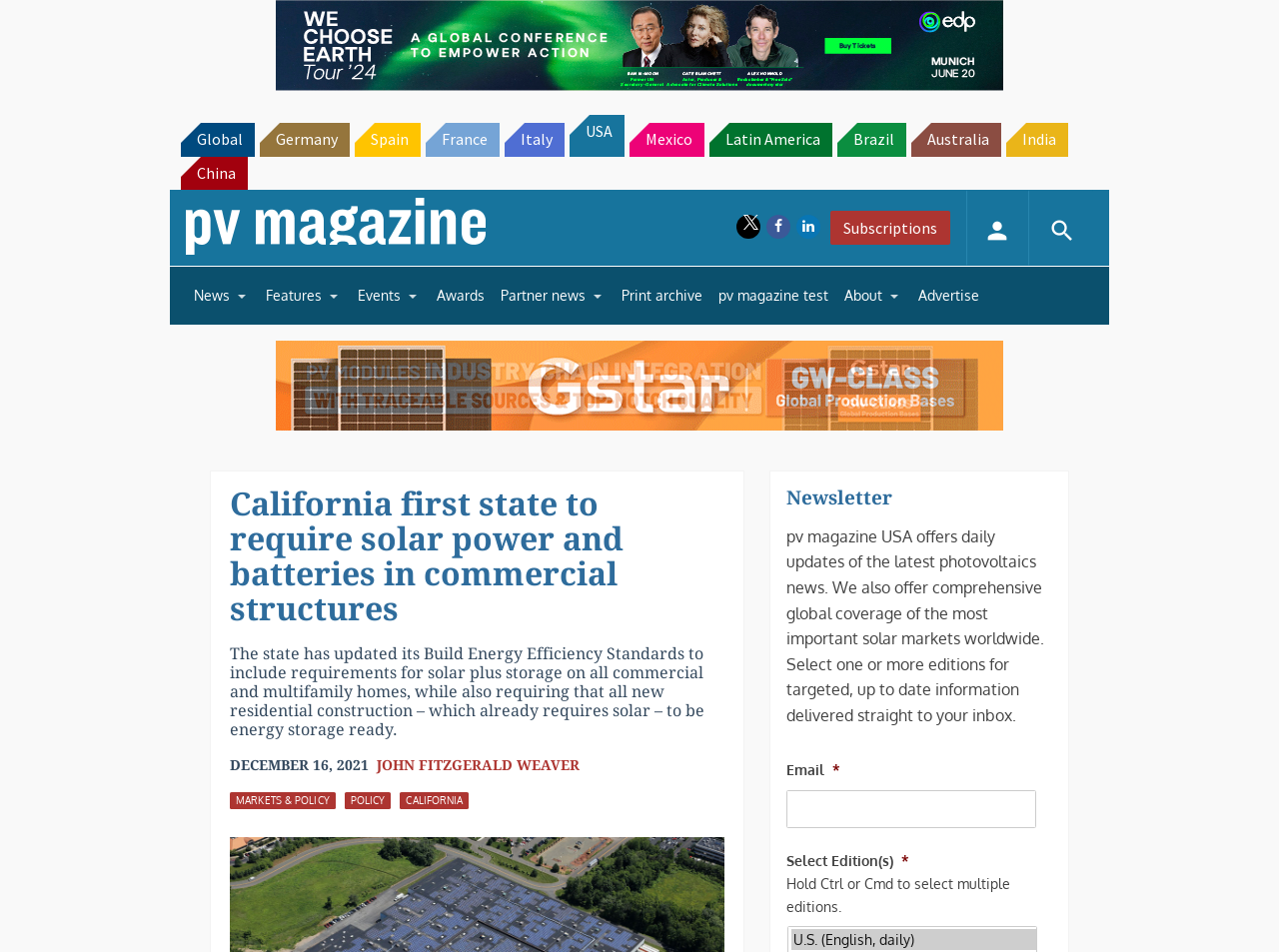Please determine the headline of the webpage and provide its content.

California first state to require solar power and batteries in commercial structures